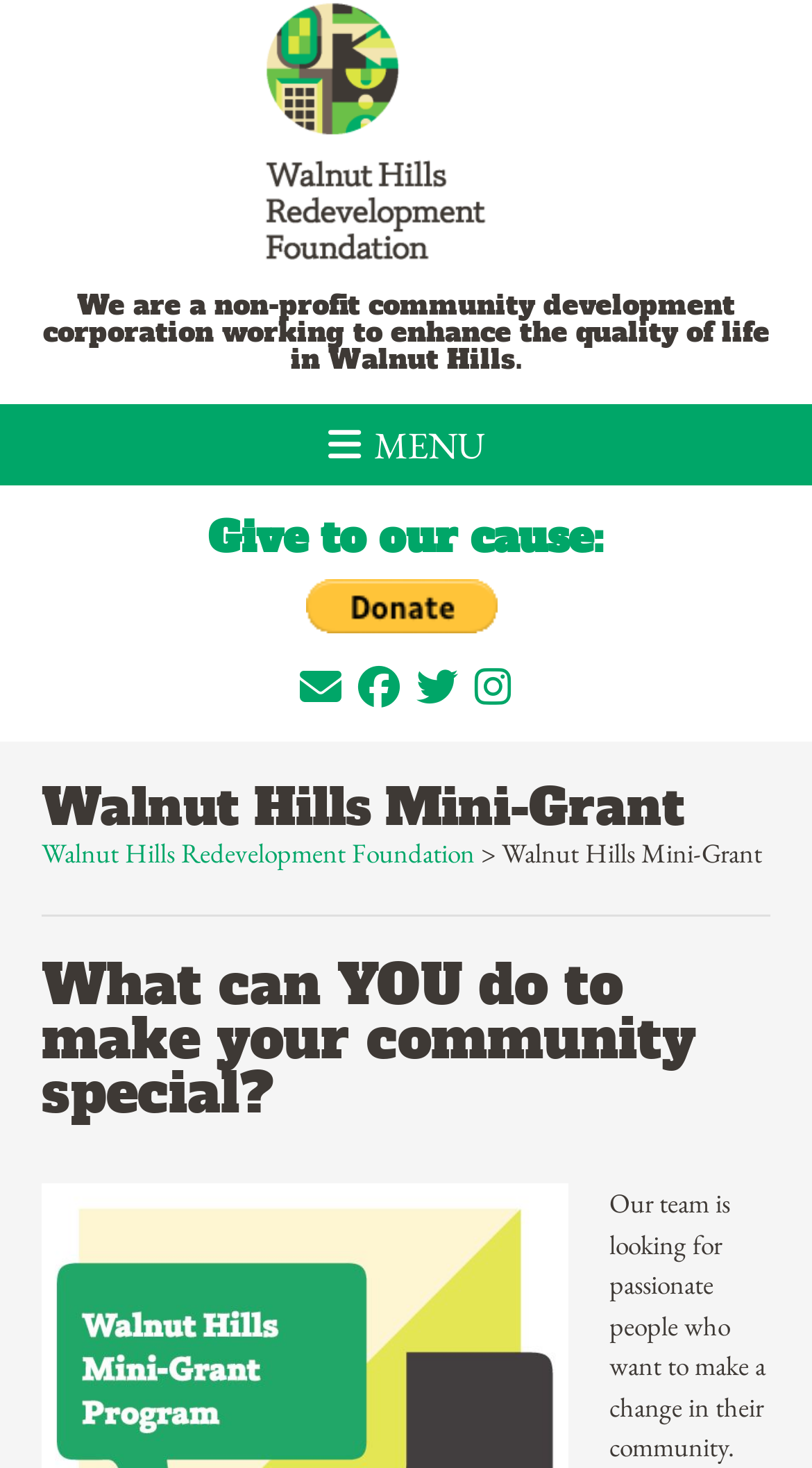How many social media links are available?
Please provide a comprehensive answer to the question based on the webpage screenshot.

There are four social media links available, which are represented by the icons '', '', '', and ''.